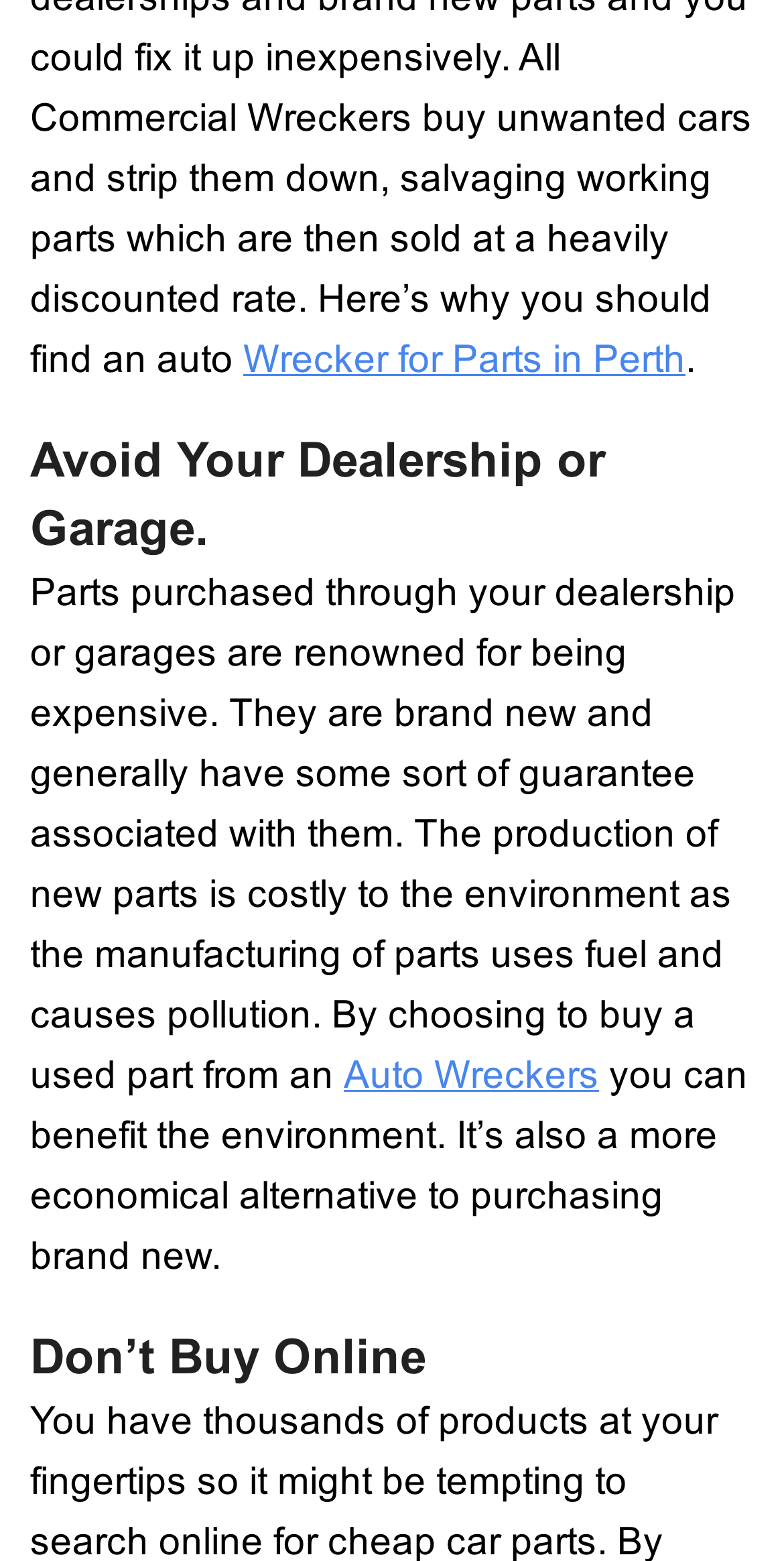Find the bounding box coordinates for the HTML element specified by: "alt="Adaptive Capacity Labs"".

None